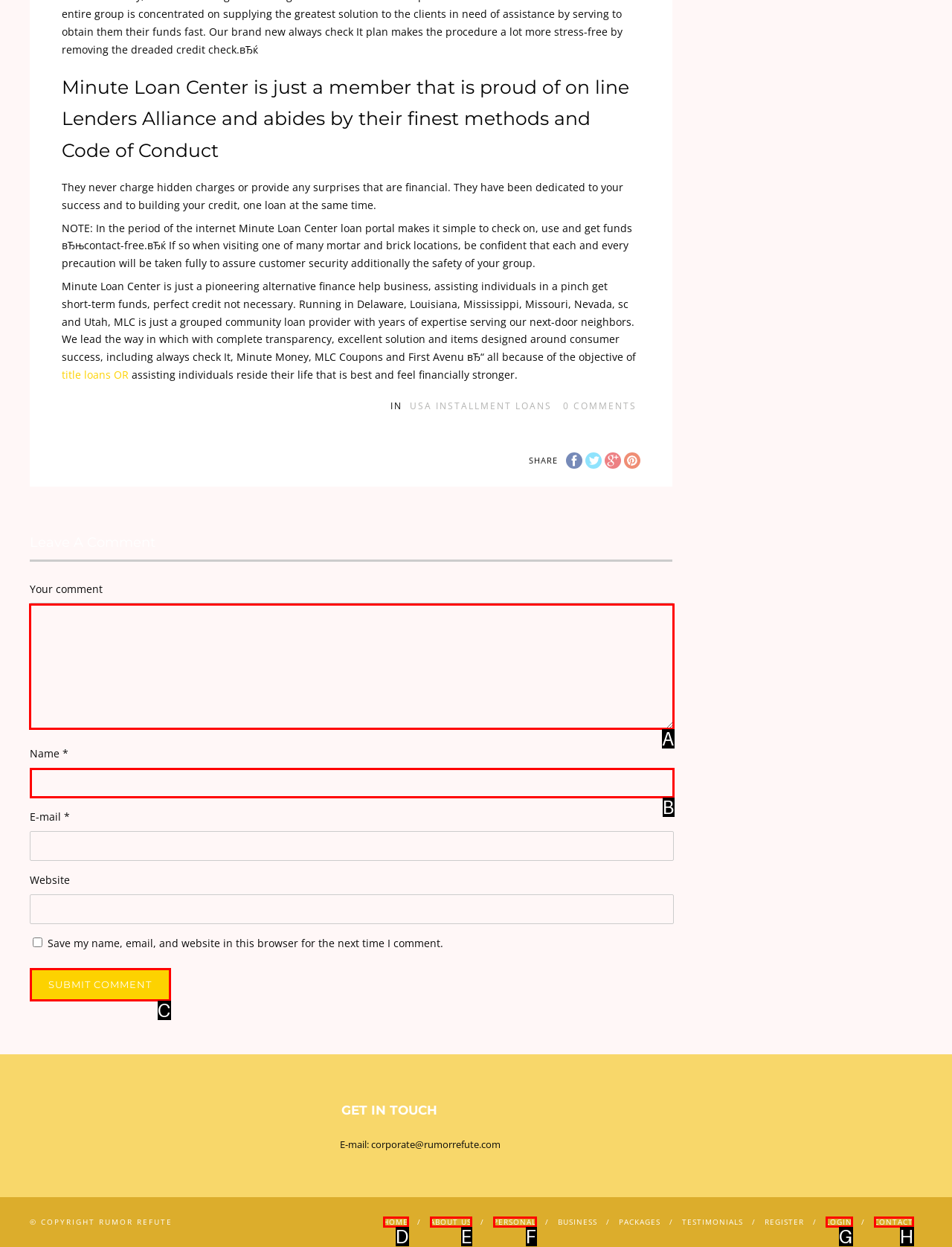Select the letter of the element you need to click to complete this task: Enter your comment in the text box
Answer using the letter from the specified choices.

A